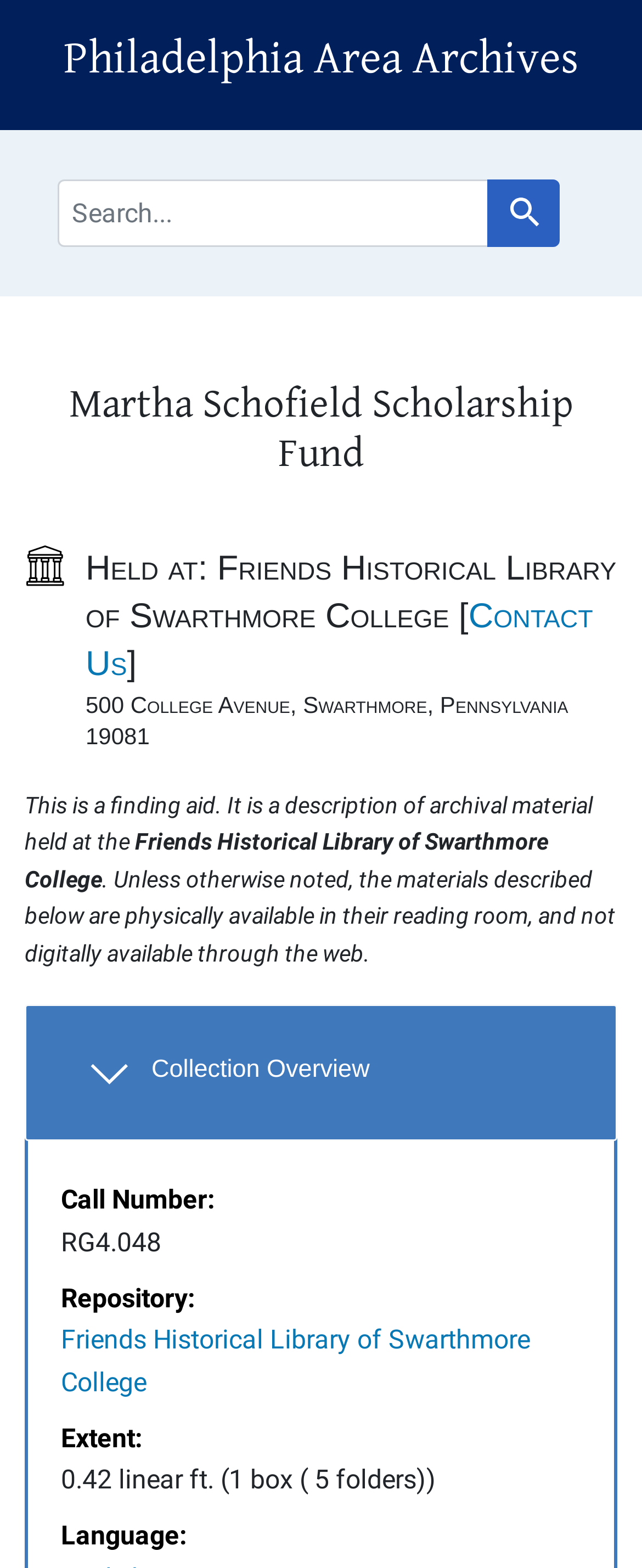Please identify the bounding box coordinates of the clickable area that will fulfill the following instruction: "Search Philadelphia Area Archives". The coordinates should be in the format of four float numbers between 0 and 1, i.e., [left, top, right, bottom].

[0.099, 0.021, 0.901, 0.055]